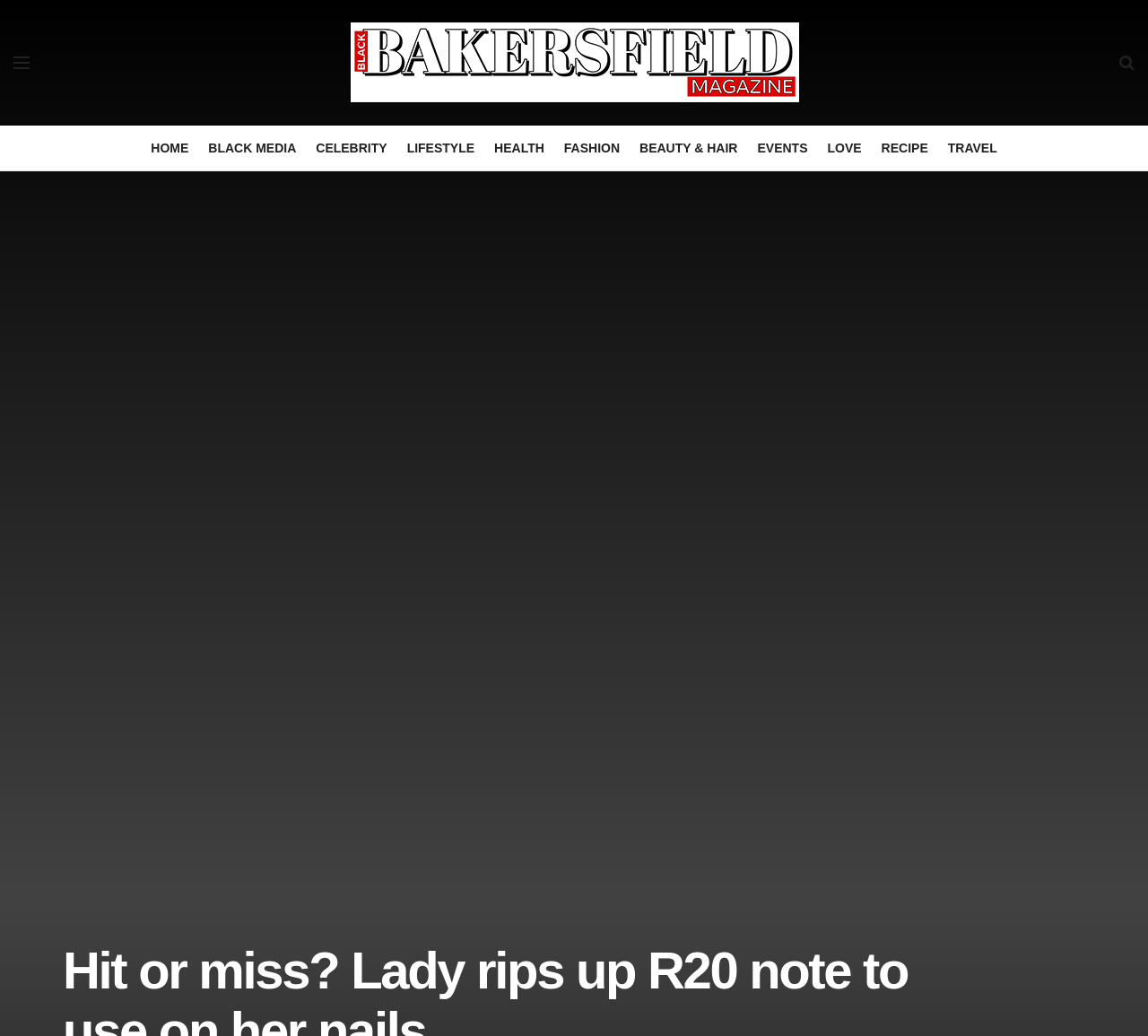Respond with a single word or phrase to the following question:
How many categories are listed on the webpage?

12